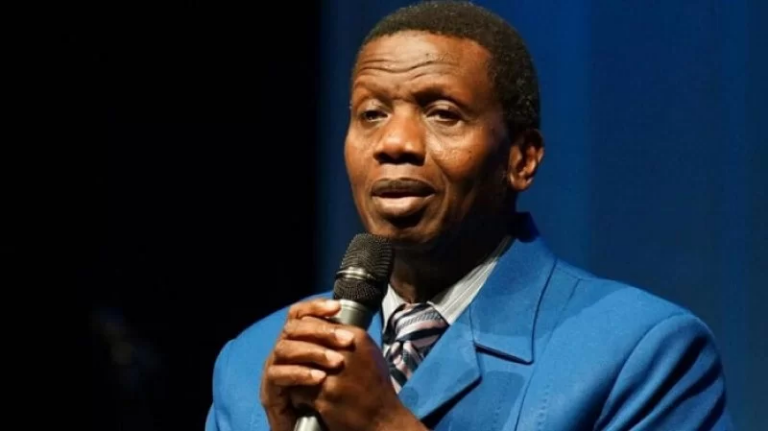What is the man holding?
Please interpret the details in the image and answer the question thoroughly.

The image shows the man passionately speaking into a microphone, which indicates that he is addressing an audience, likely sharing wisdom or guiding thoughts, as mentioned in the caption.